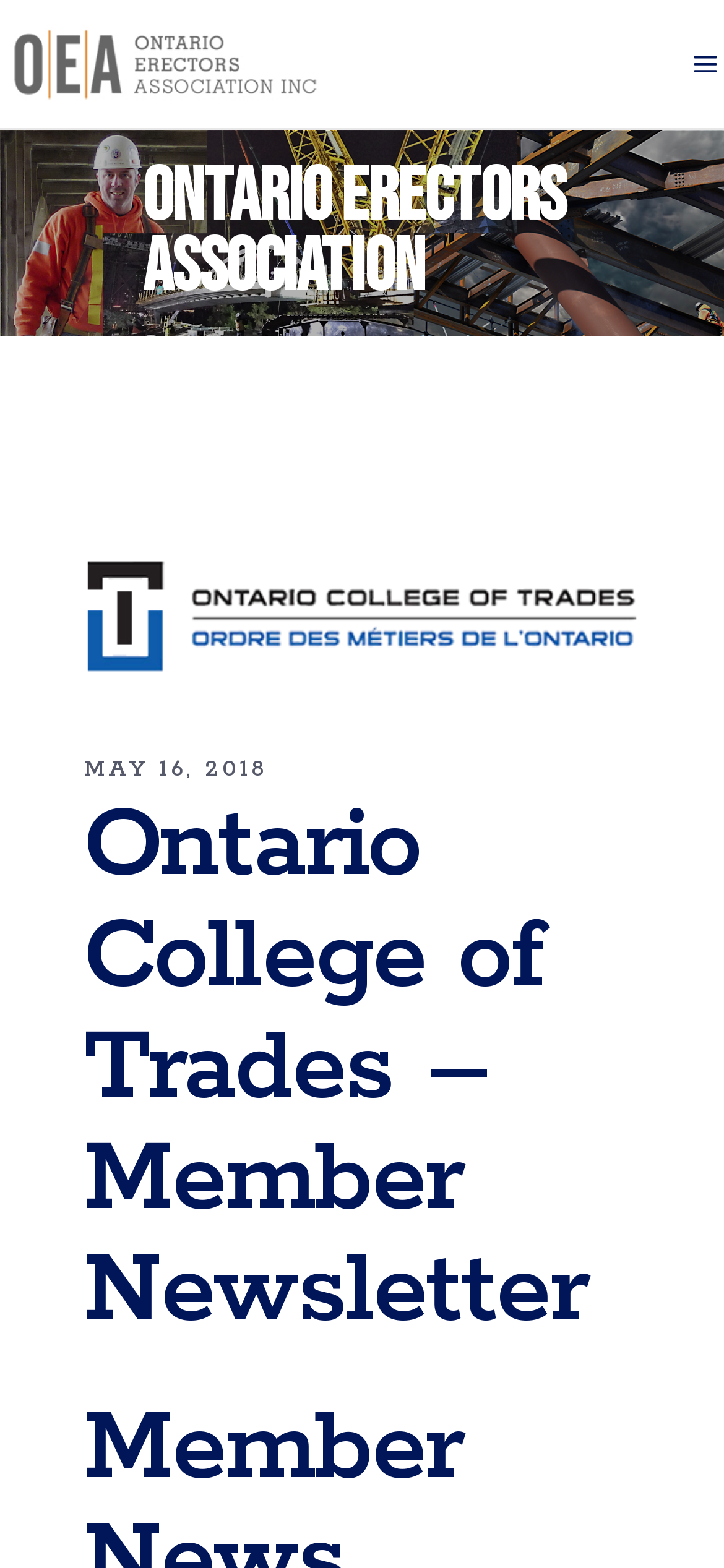Can you extract the primary headline text from the webpage?

Ontario Erectors Association